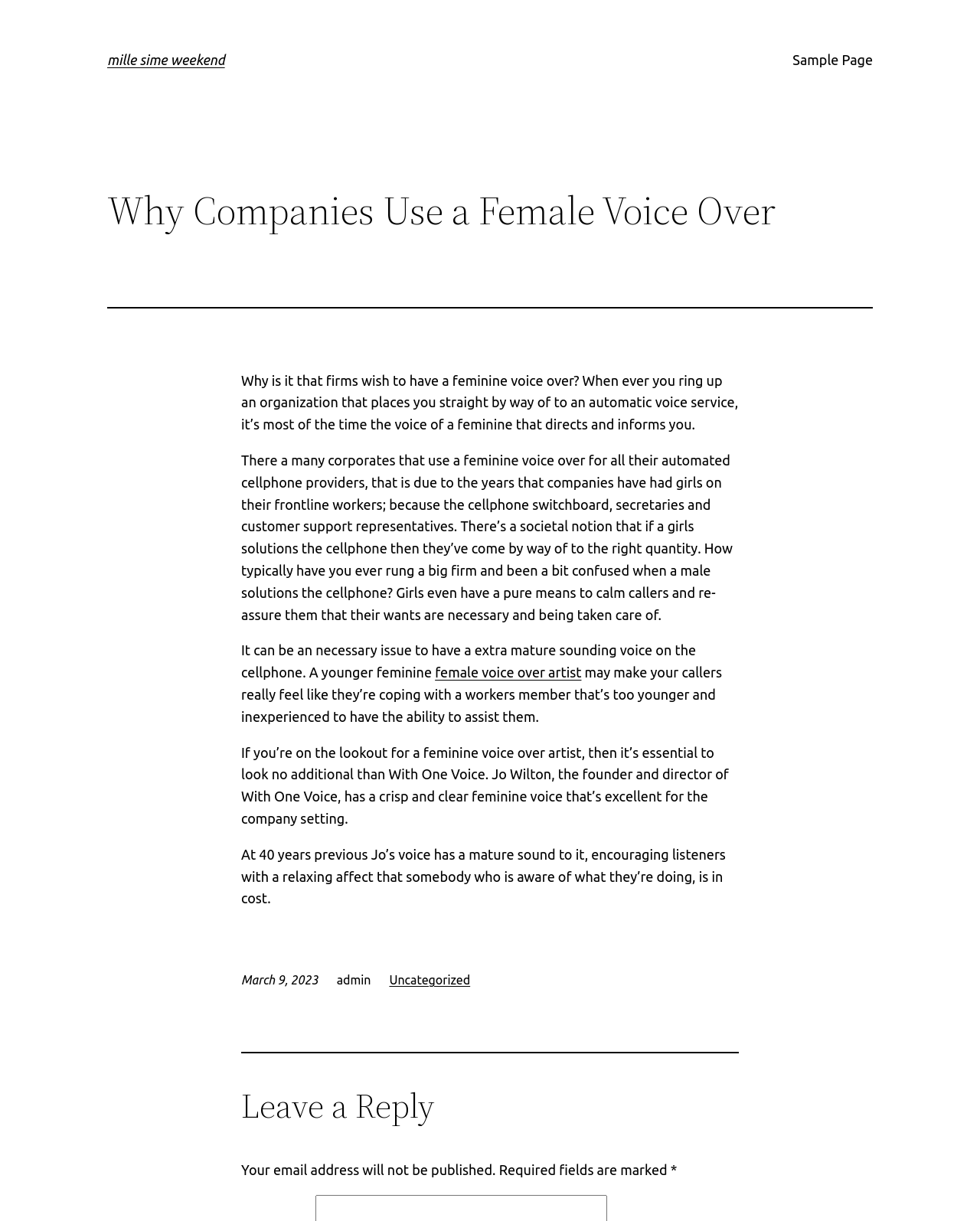What is the age of Jo Wilton's voice?
Offer a detailed and exhaustive answer to the question.

The webpage describes Jo Wilton's voice as having a mature sound, stating that she is 40 years old, which implies that her voice has a certain level of maturity and authority.